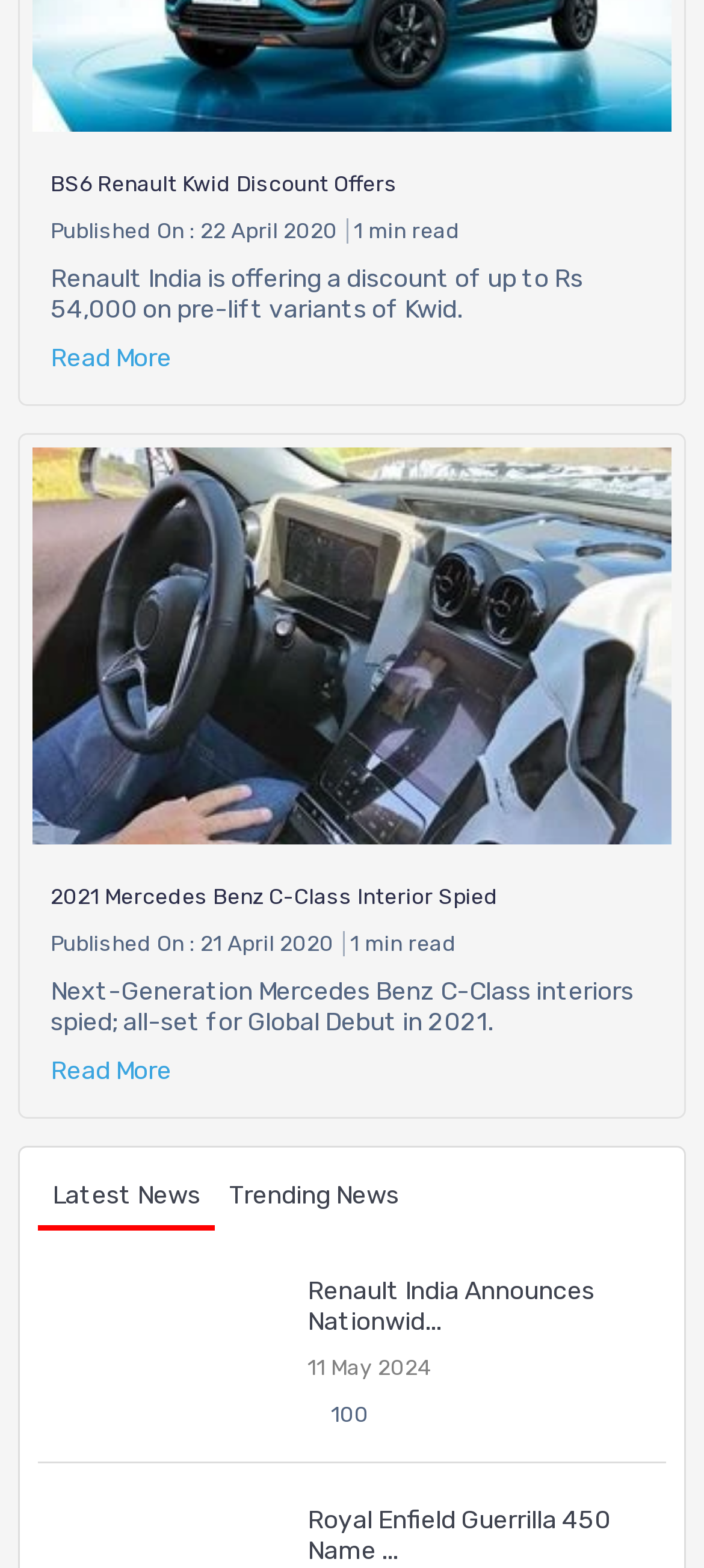Please answer the following question using a single word or phrase: 
What is the orientation of the tab list?

Horizontal